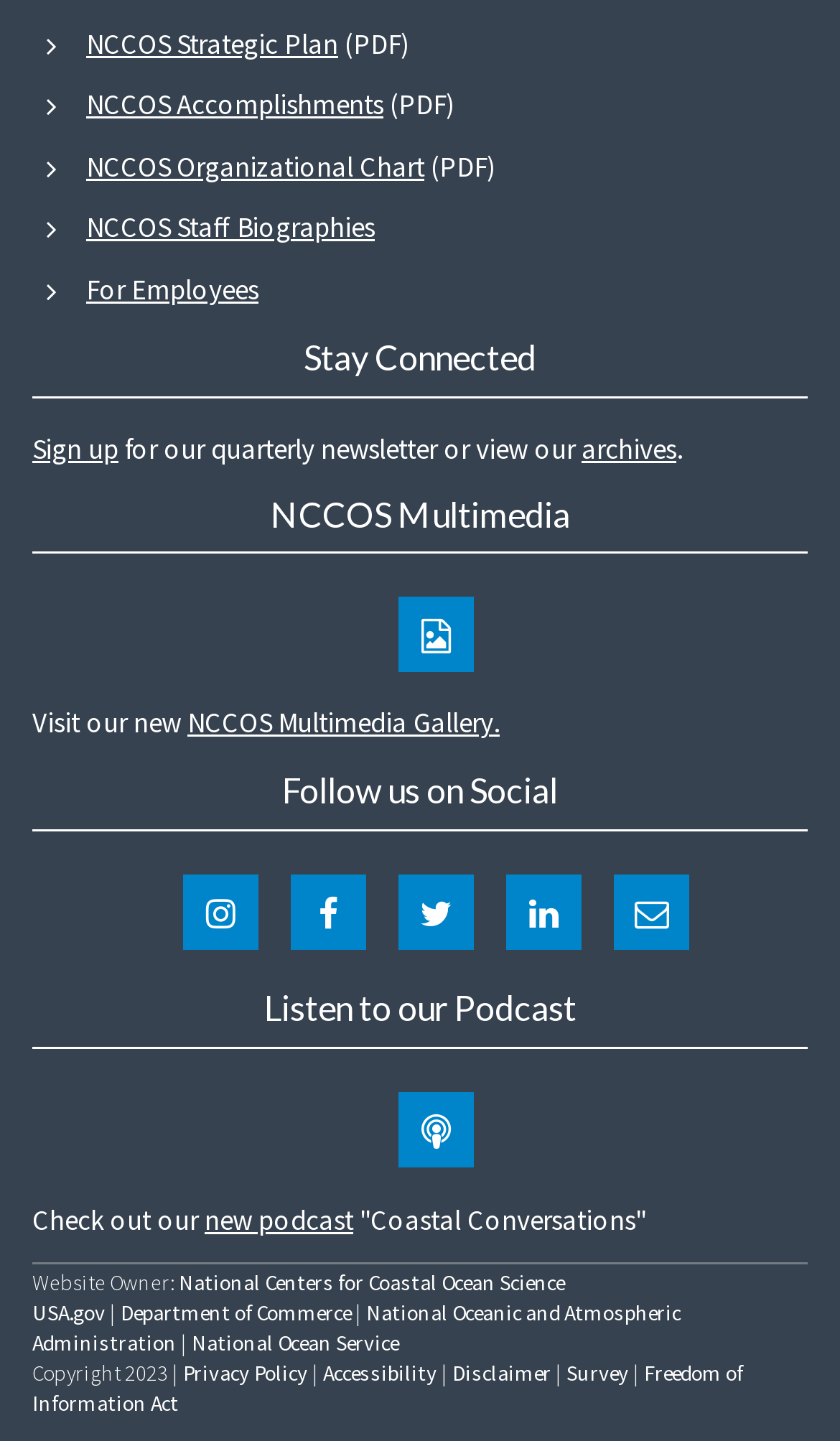Given the webpage screenshot and the description, determine the bounding box coordinates (top-left x, top-left y, bottom-right x, bottom-right y) that define the location of the UI element matching this description: title="Like us on Facebook!"

[0.346, 0.607, 0.436, 0.659]